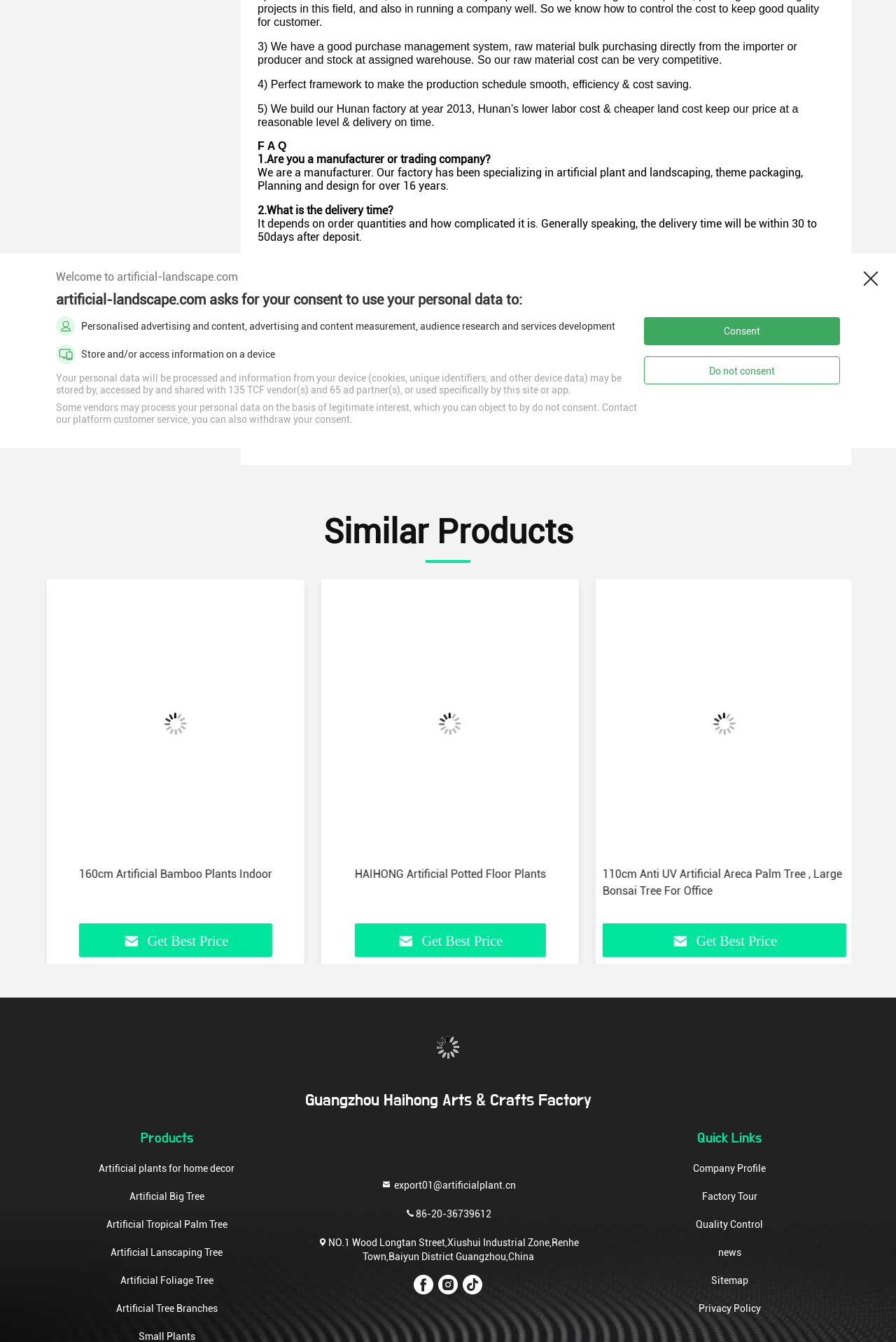Determine the bounding box coordinates for the clickable element required to fulfill the instruction: "Contact the company via 'export01@artificialplant.cn'". Provide the coordinates as four float numbers between 0 and 1, i.e., [left, top, right, bottom].

[0.425, 0.877, 0.575, 0.888]